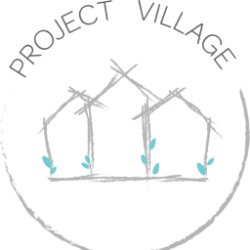What was Project Village emerged from?
Observe the image and answer the question with a one-word or short phrase response.

Project Quarantine 2020 Facebook group